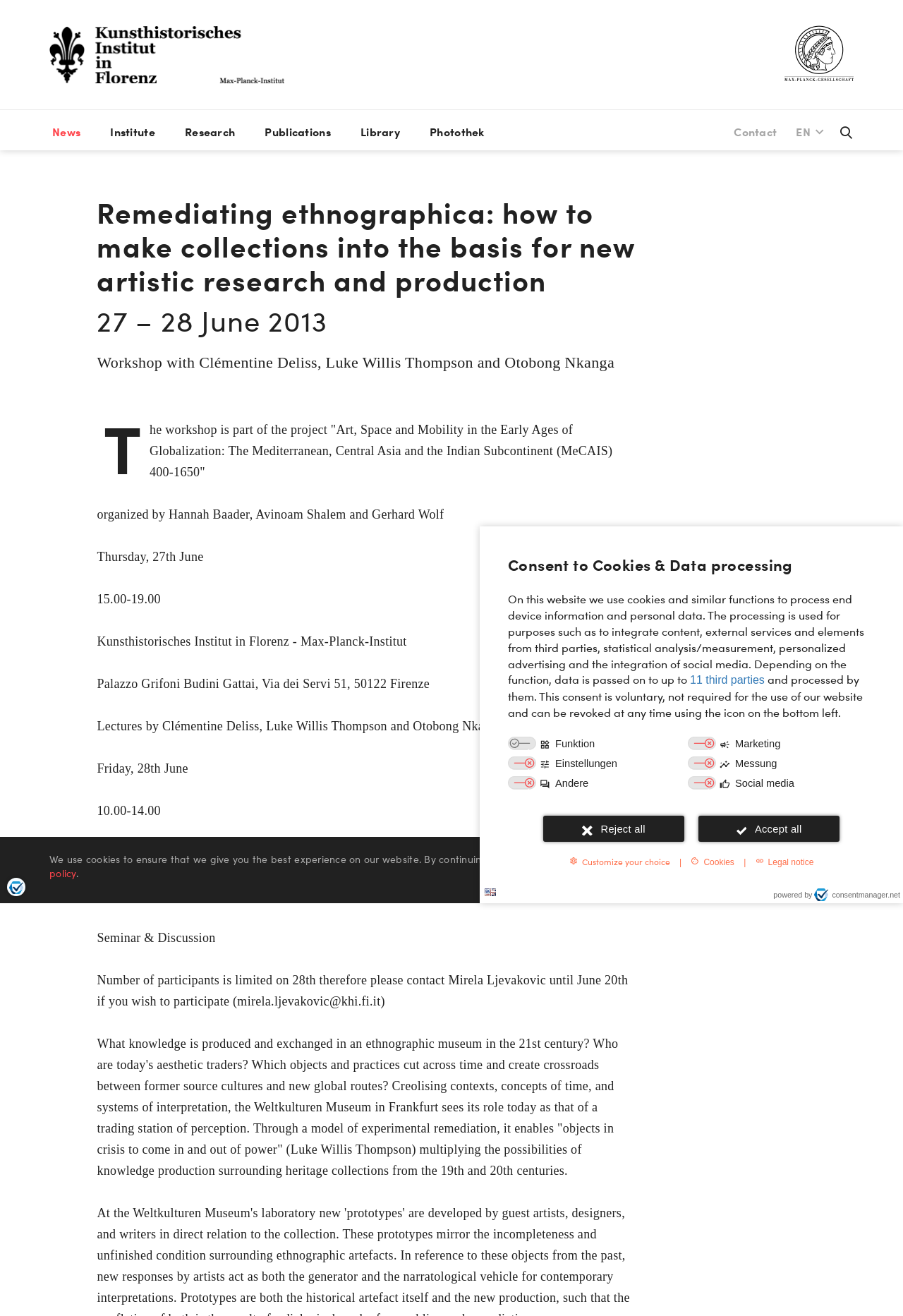What is the role of the Weltkulturen Museum in Frankfurt?
Please use the visual content to give a single word or phrase answer.

Trading station of perception